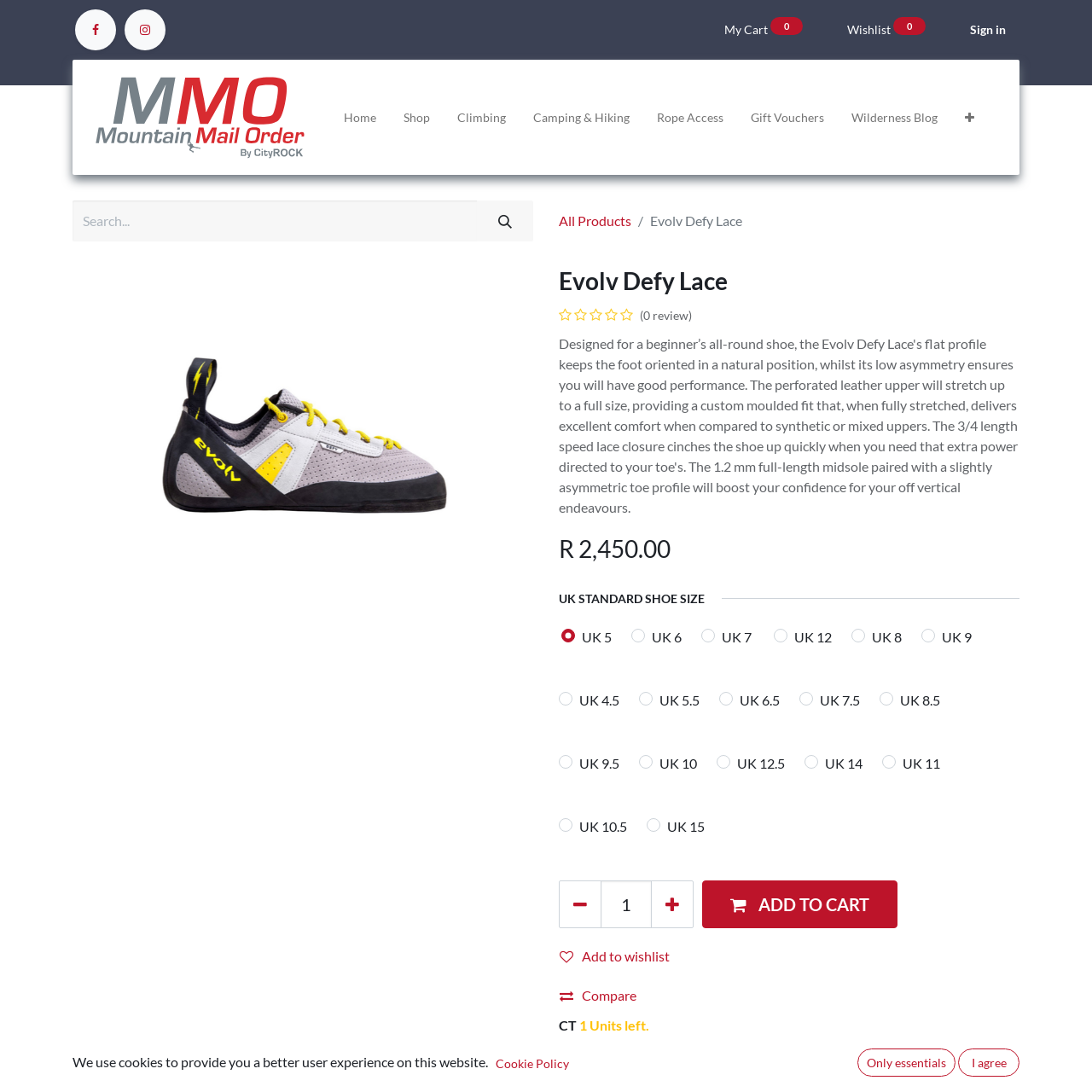Use one word or a short phrase to answer the question provided: 
What is the price of the product?

R2,450.00